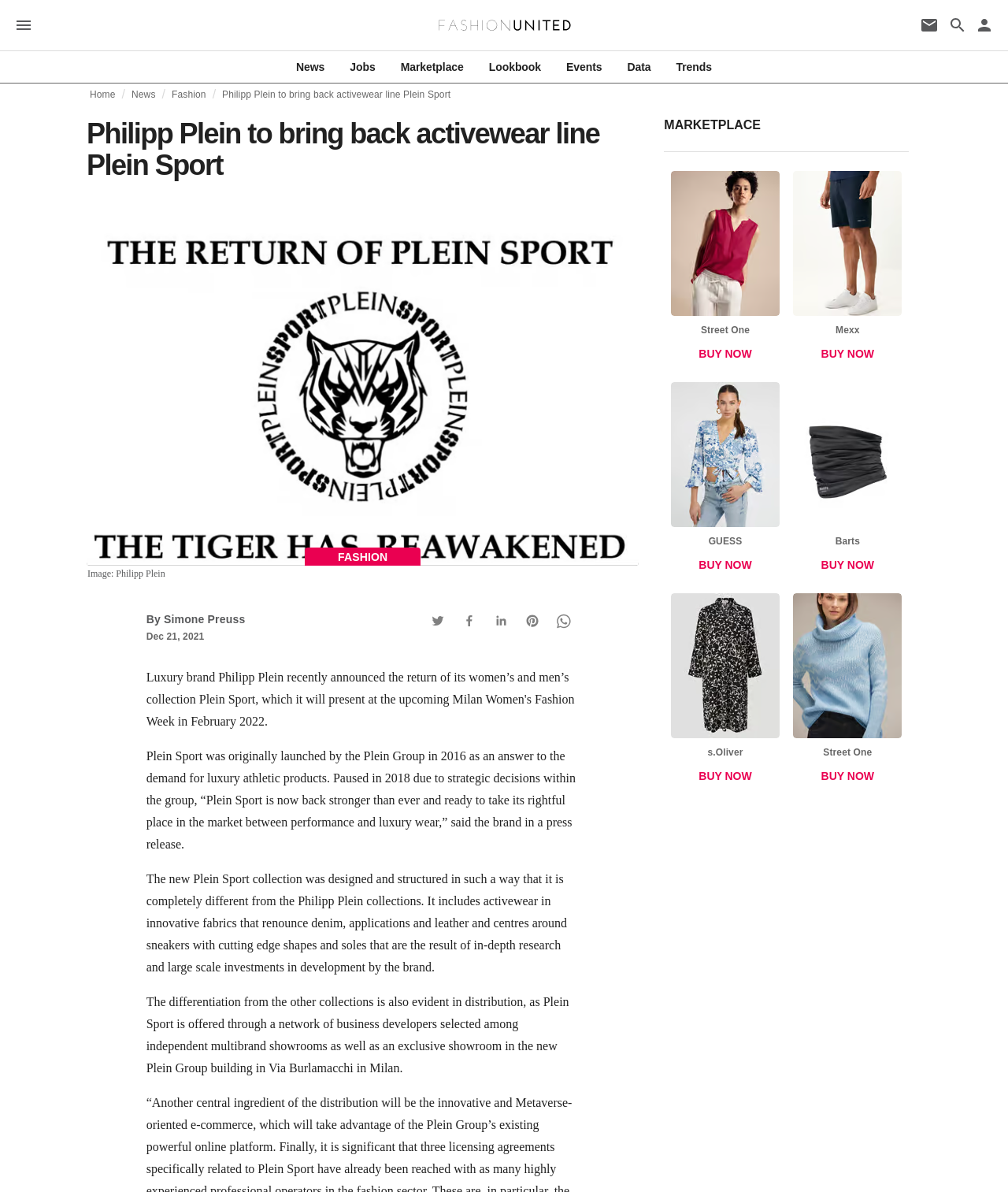Please specify the bounding box coordinates of the element that should be clicked to execute the given instruction: 'View news'. Ensure the coordinates are four float numbers between 0 and 1, expressed as [left, top, right, bottom].

[0.281, 0.05, 0.335, 0.063]